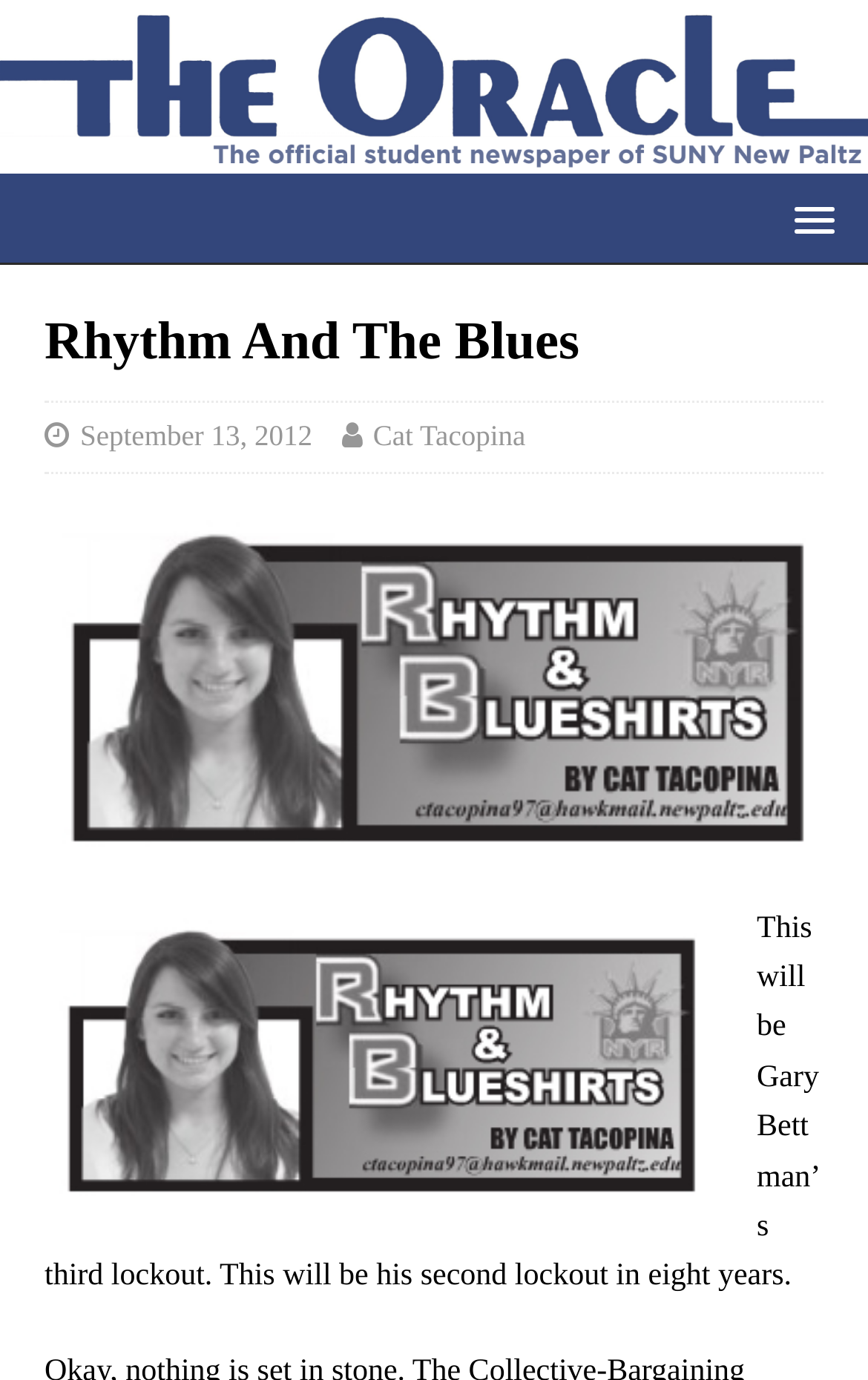Examine the image and give a thorough answer to the following question:
What is the name of the publication?

I found the name of the publication by looking at the link at the top of the page, which has the text 'The New Paltz Oracle', which is likely the name of the publication.